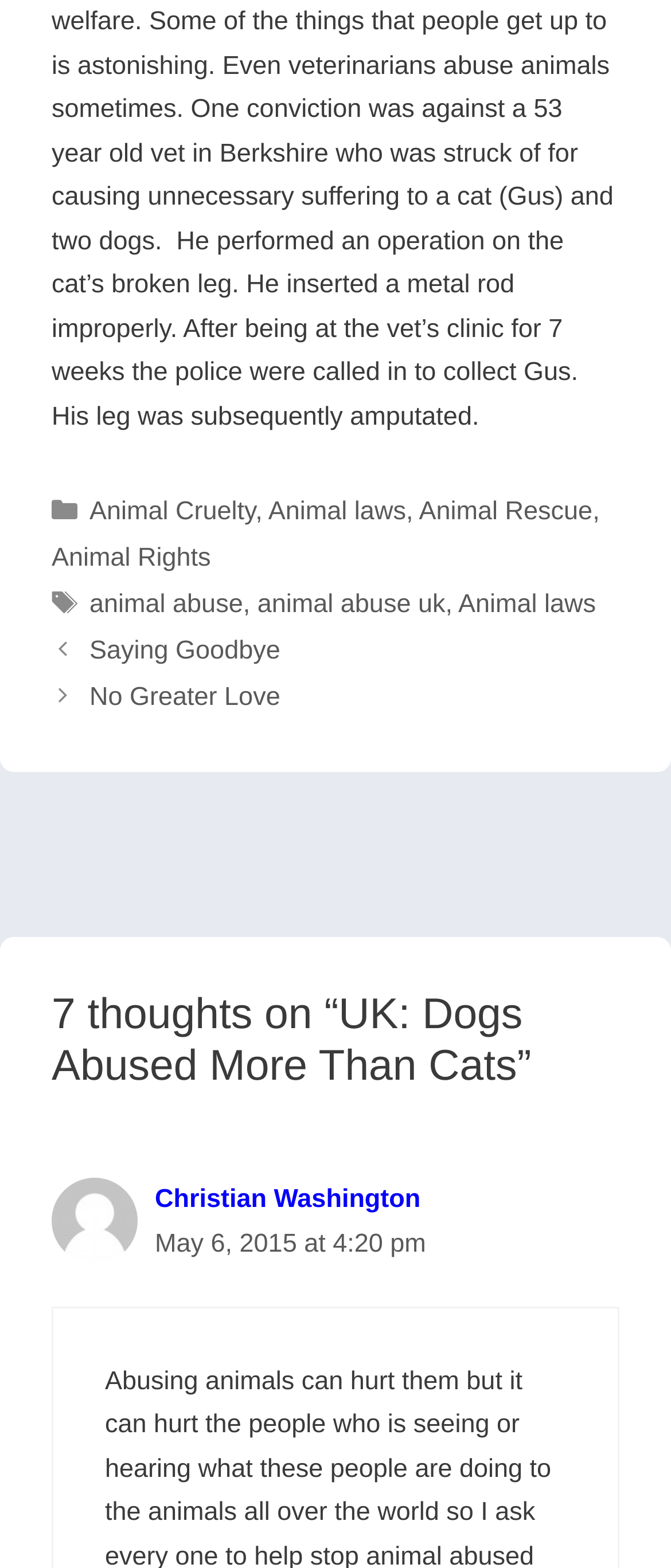Using the element description provided, determine the bounding box coordinates in the format (top-left x, top-left y, bottom-right x, bottom-right y). Ensure that all values are floating point numbers between 0 and 1. Element description: Saying Goodbye

[0.133, 0.762, 0.418, 0.781]